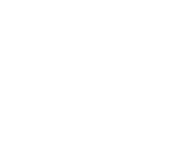Deliver an in-depth description of the image, highlighting major points.

The image features a stylized logo or icon representing the Palm Springs Unified School District (PSUSD). This symbol is likely associated with the district’s administrative offices, which are located in Palm Springs, California. The logo often embodies elements of education and community, reflecting the district's commitment to integrating educational facilities with the surrounding desert environment. The administrative building itself, noted for its modern design of tilt-up concrete and glass, was completed in February 2017 and spans 63,500 square feet over two stories, aiming to foster collaboration and accommodate the growing needs of district personnel. The overall design signifies a blend of functionality and aesthetics, optimized for both sunlight and scenic views.